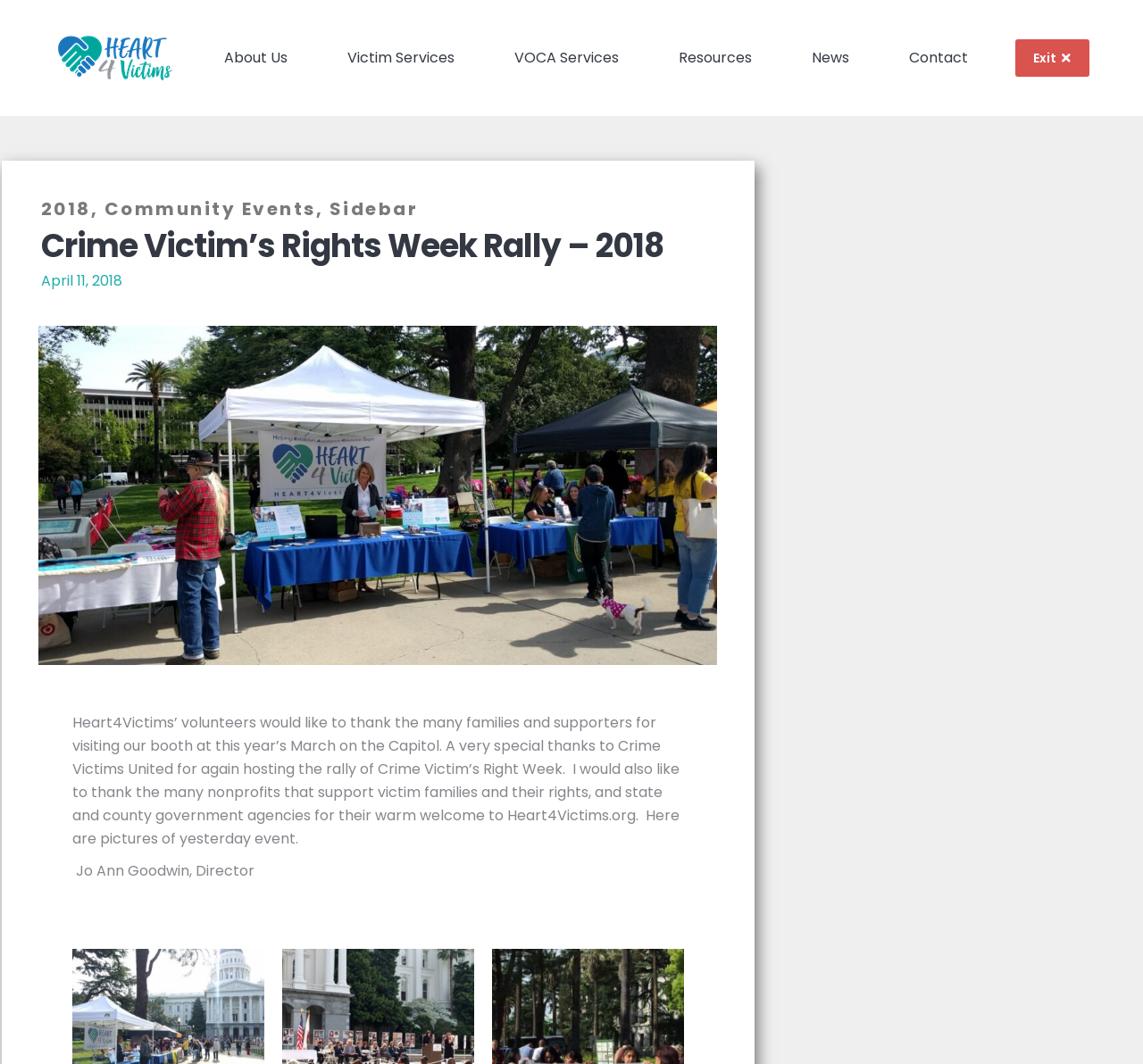What is the date of the event mentioned in the article?
Look at the screenshot and provide an in-depth answer.

The date of the event can be found in the article, where it is written as 'April 11, 2018', which is a link.